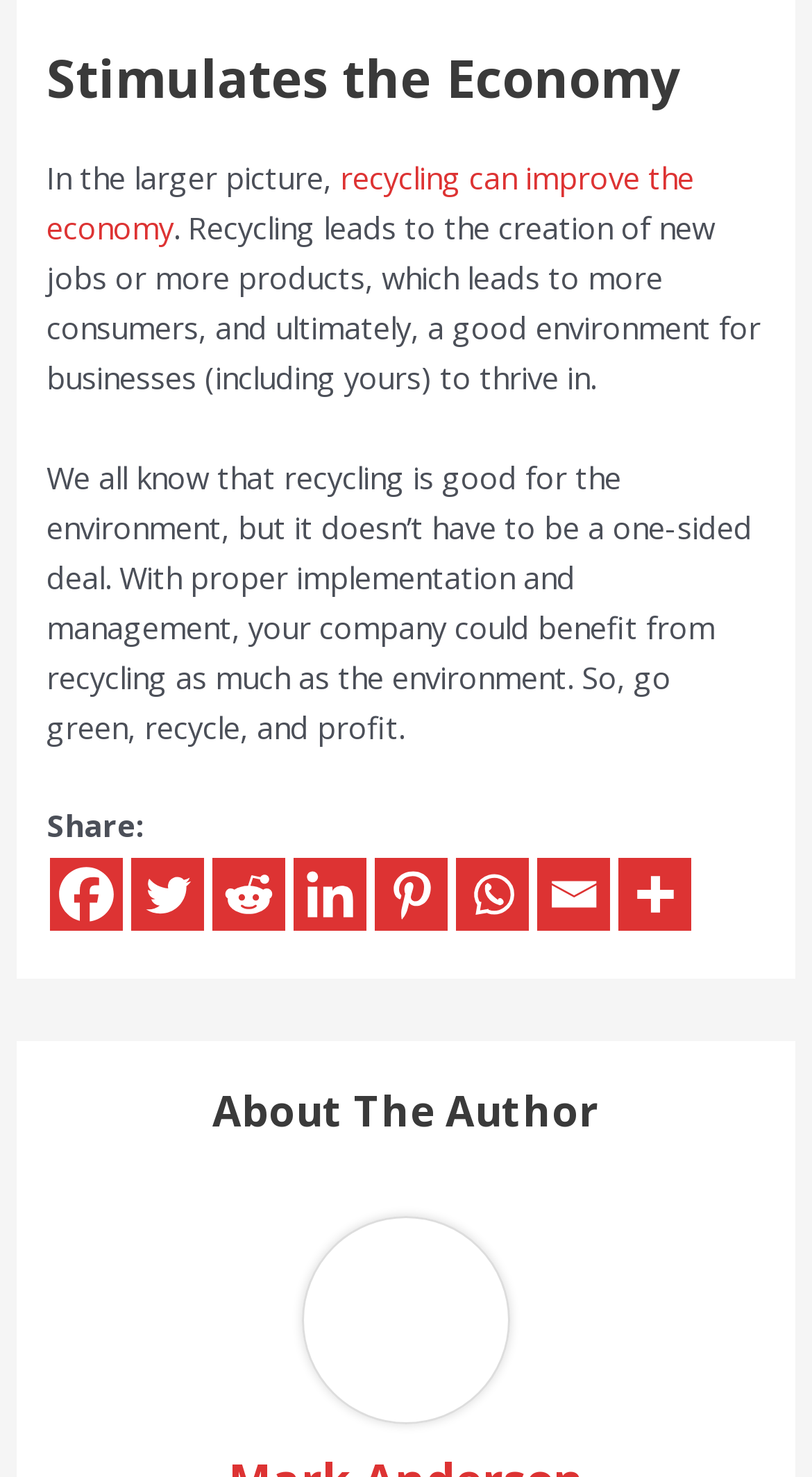What is the benefit of recycling?
Answer with a single word or phrase by referring to the visual content.

Improves economy